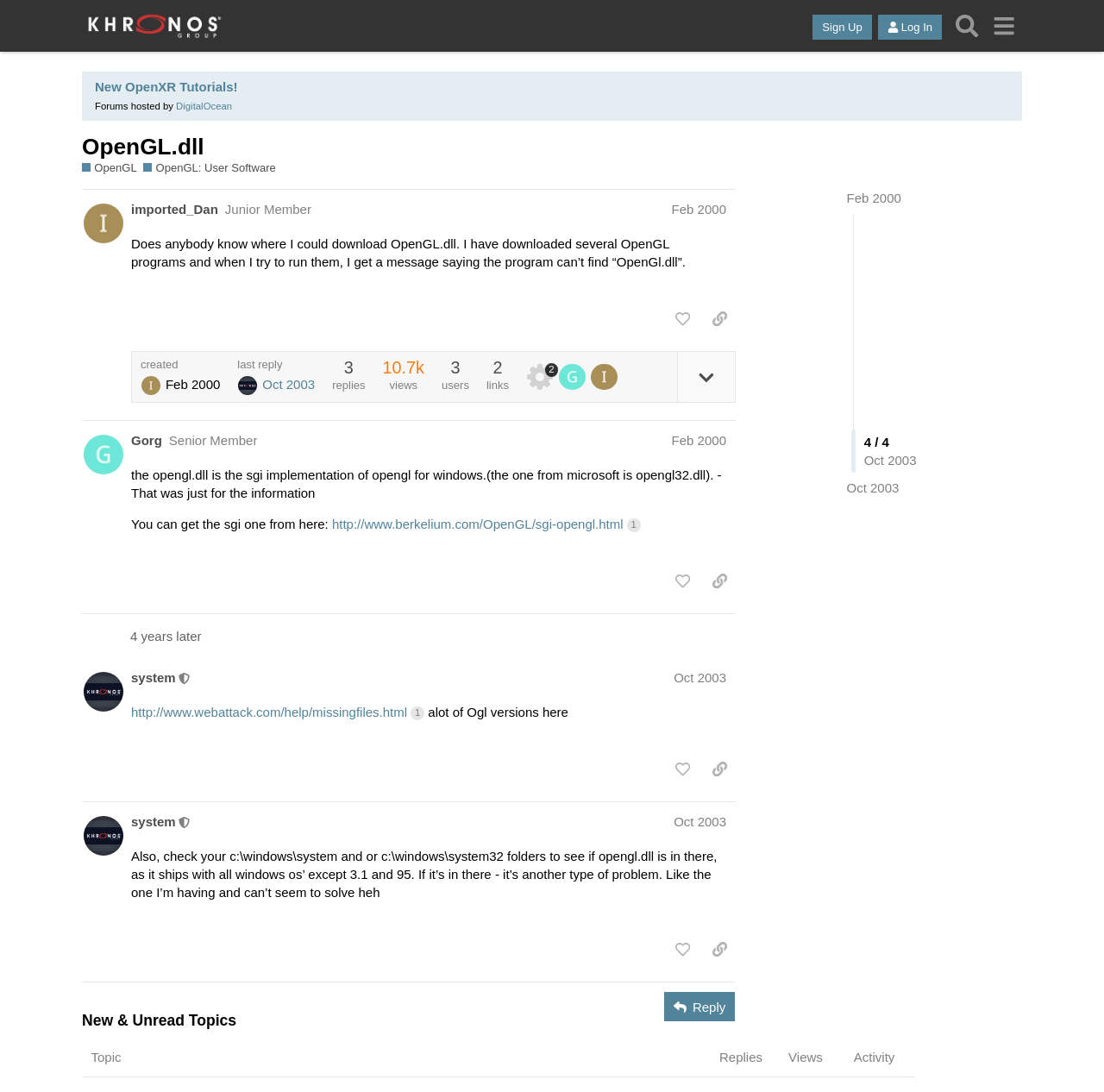Please locate the bounding box coordinates of the region I need to click to follow this instruction: "Search in the forum".

[0.859, 0.007, 0.892, 0.041]